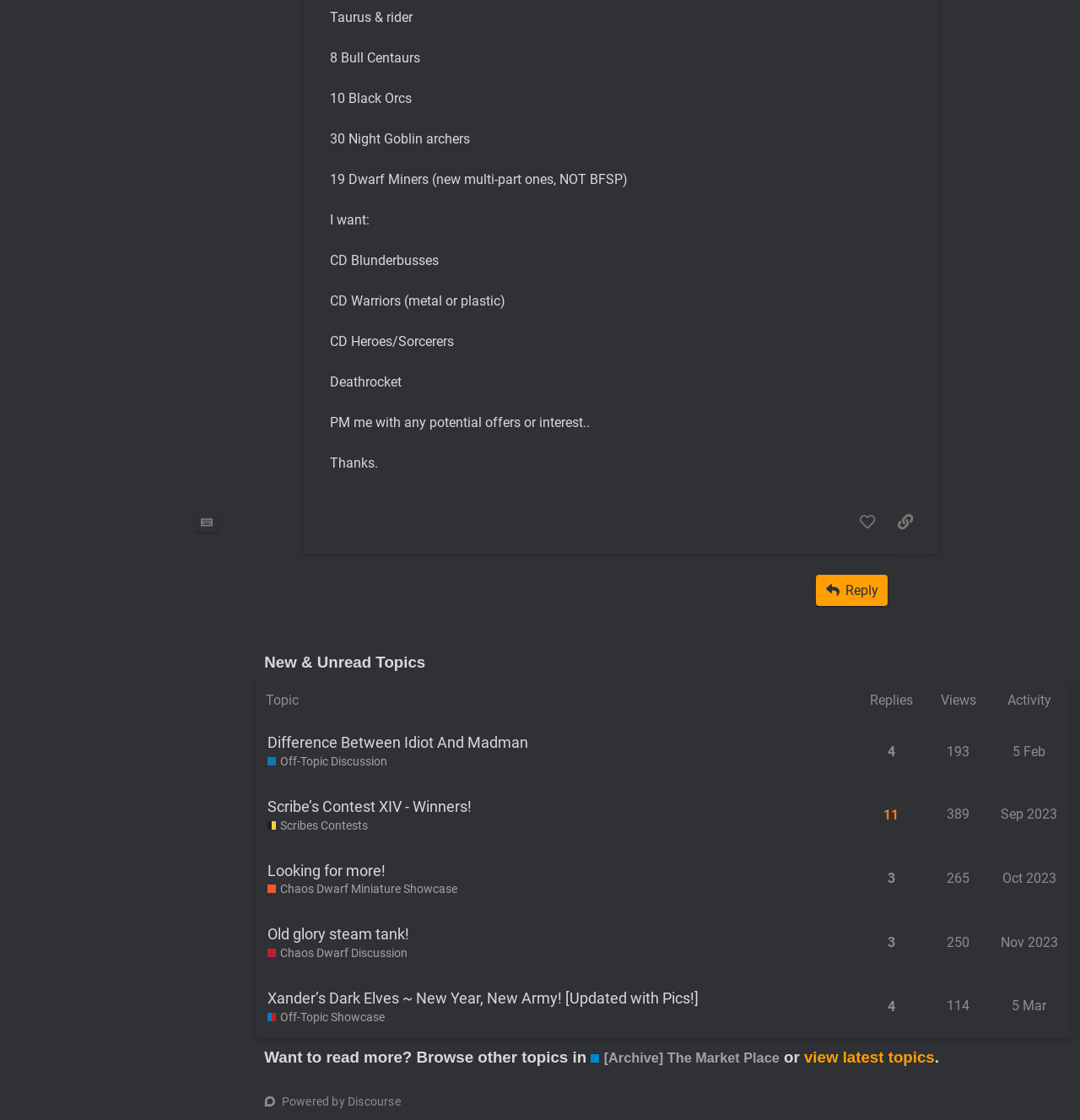Determine the bounding box coordinates for the UI element with the following description: "Looking for more!". The coordinates should be four float numbers between 0 and 1, represented as [left, top, right, bottom].

[0.248, 0.758, 0.357, 0.796]